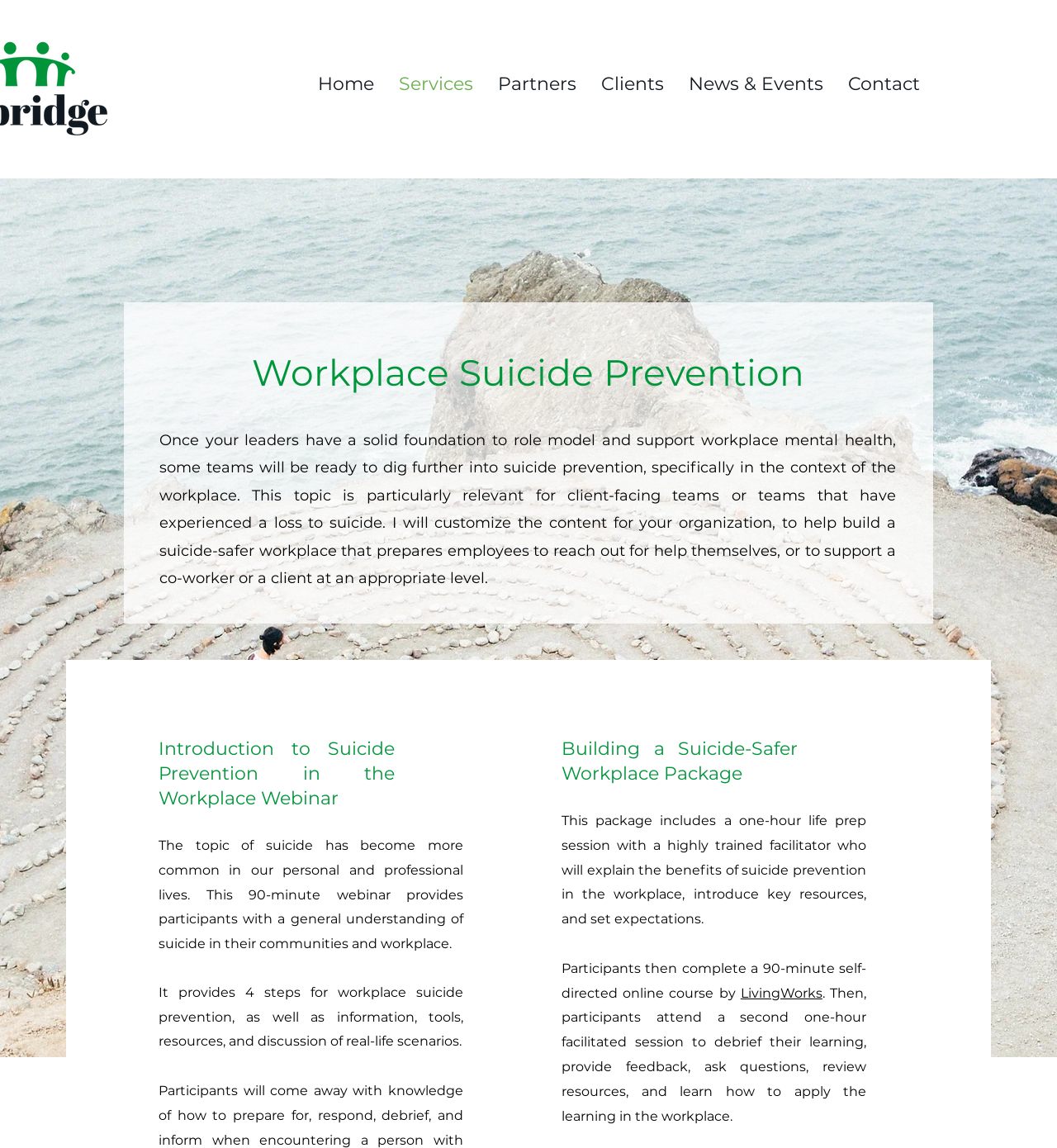Locate the bounding box of the UI element described in the following text: "Home".

[0.289, 0.04, 0.366, 0.106]